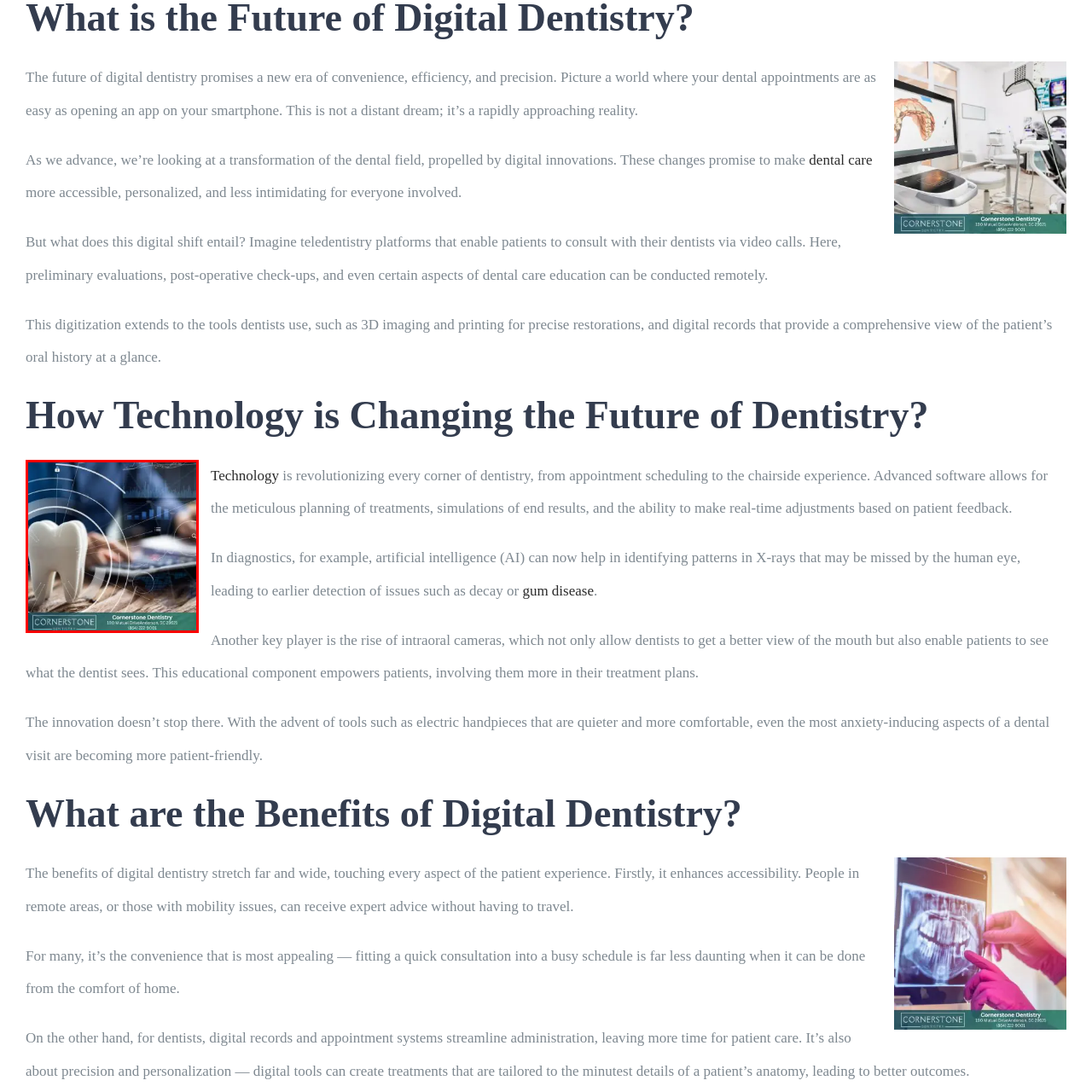What may dental appointments and consultations be conducted through in the future?
Inspect the image indicated by the red outline and answer the question with a single word or short phrase.

Apps and telemedicine platforms